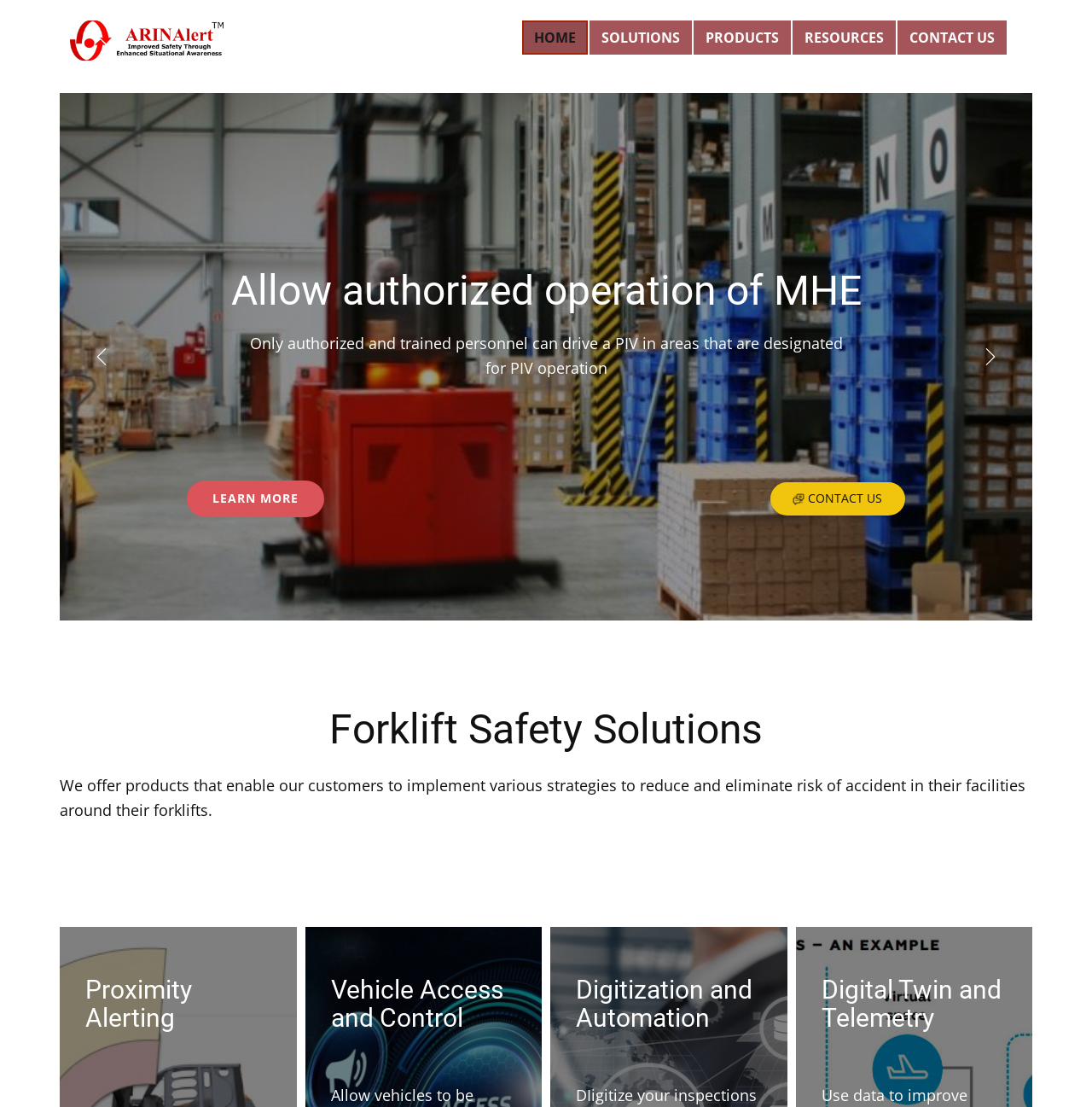Please extract the primary headline from the webpage.

Forklift Safety Solutions